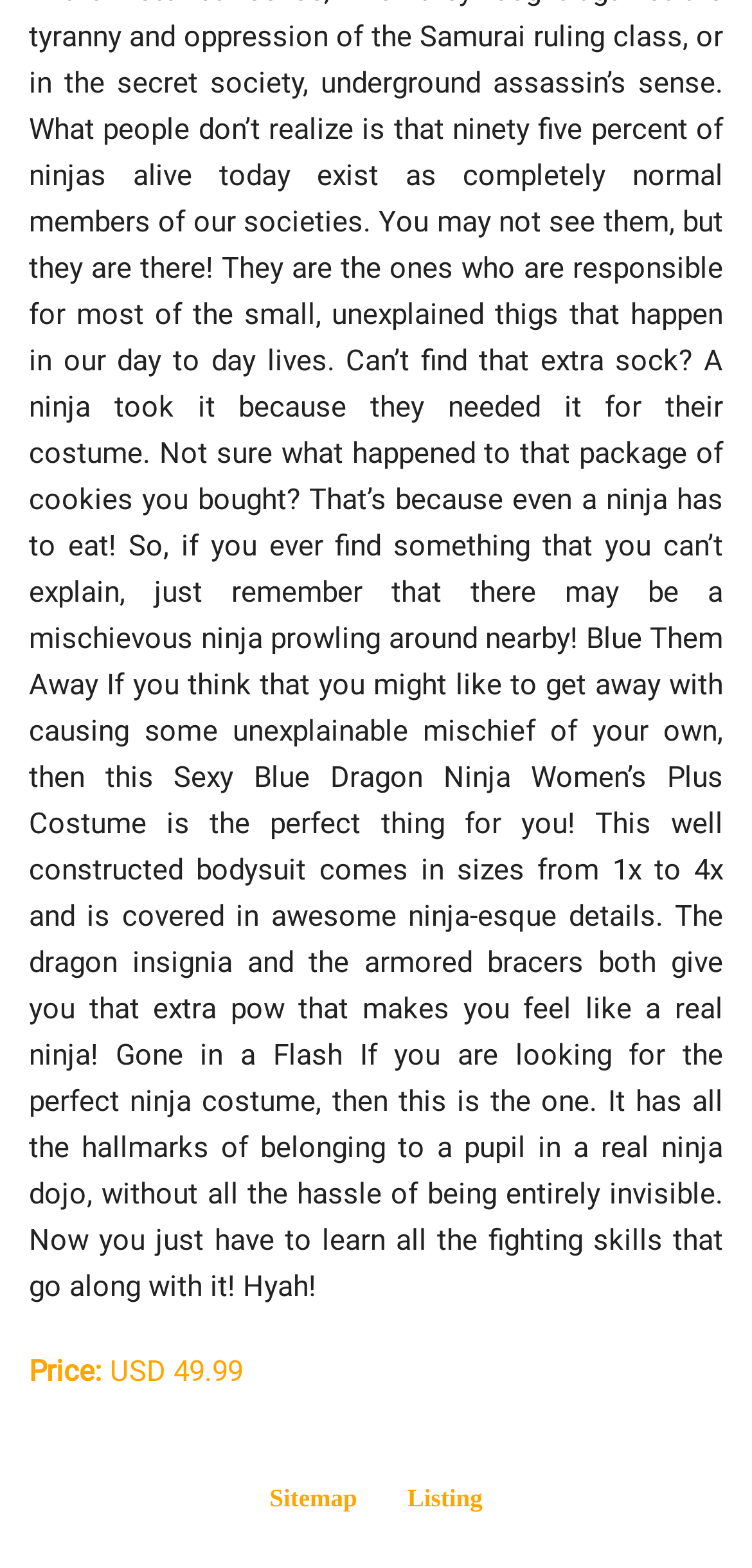Give the bounding box coordinates for this UI element: "Price: USD 49.99". The coordinates should be four float numbers between 0 and 1, arranged as [left, top, right, bottom].

[0.038, 0.864, 0.323, 0.886]